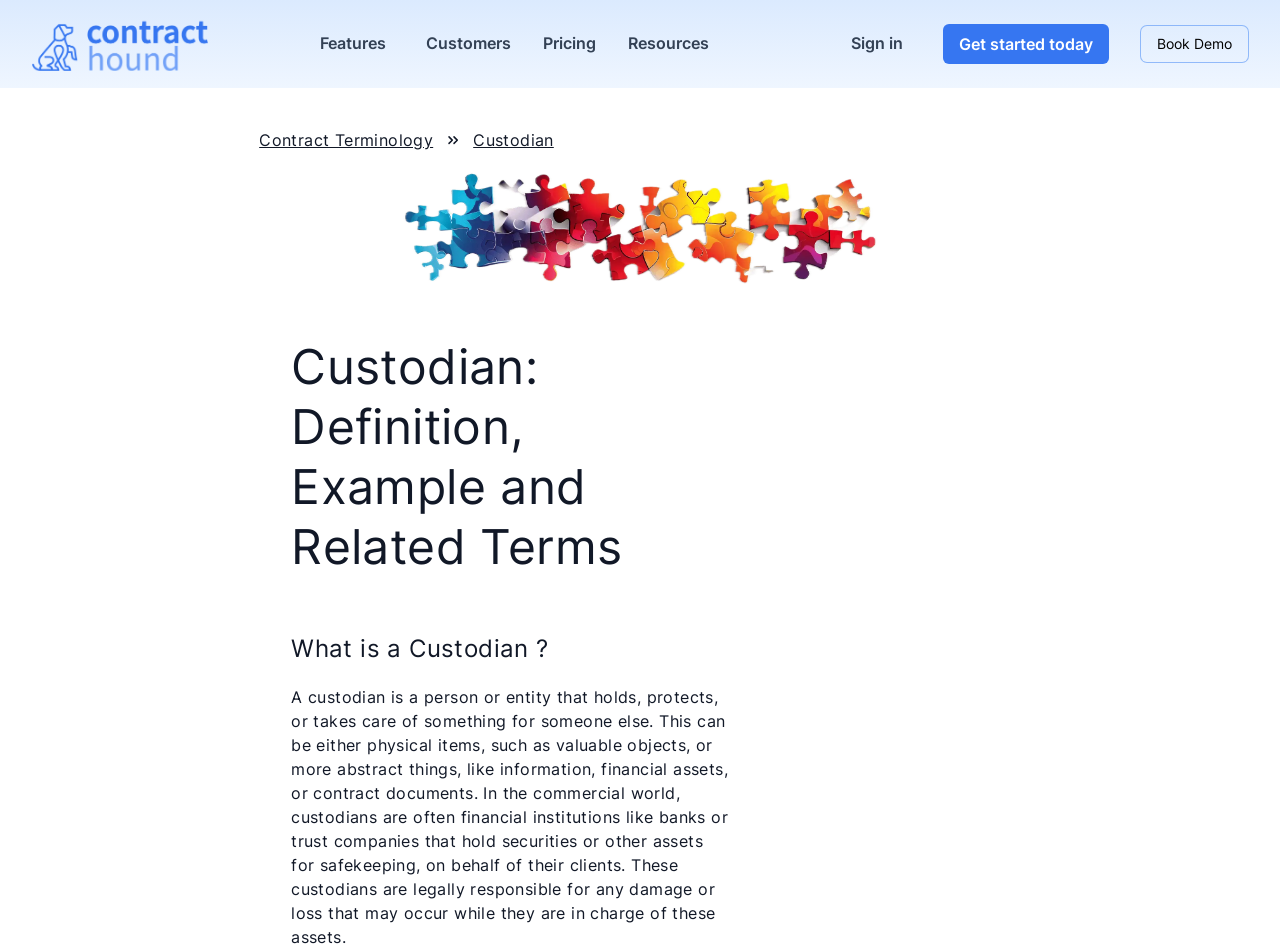Please determine the heading text of this webpage.

Custodian: Definition, Example and Related Terms